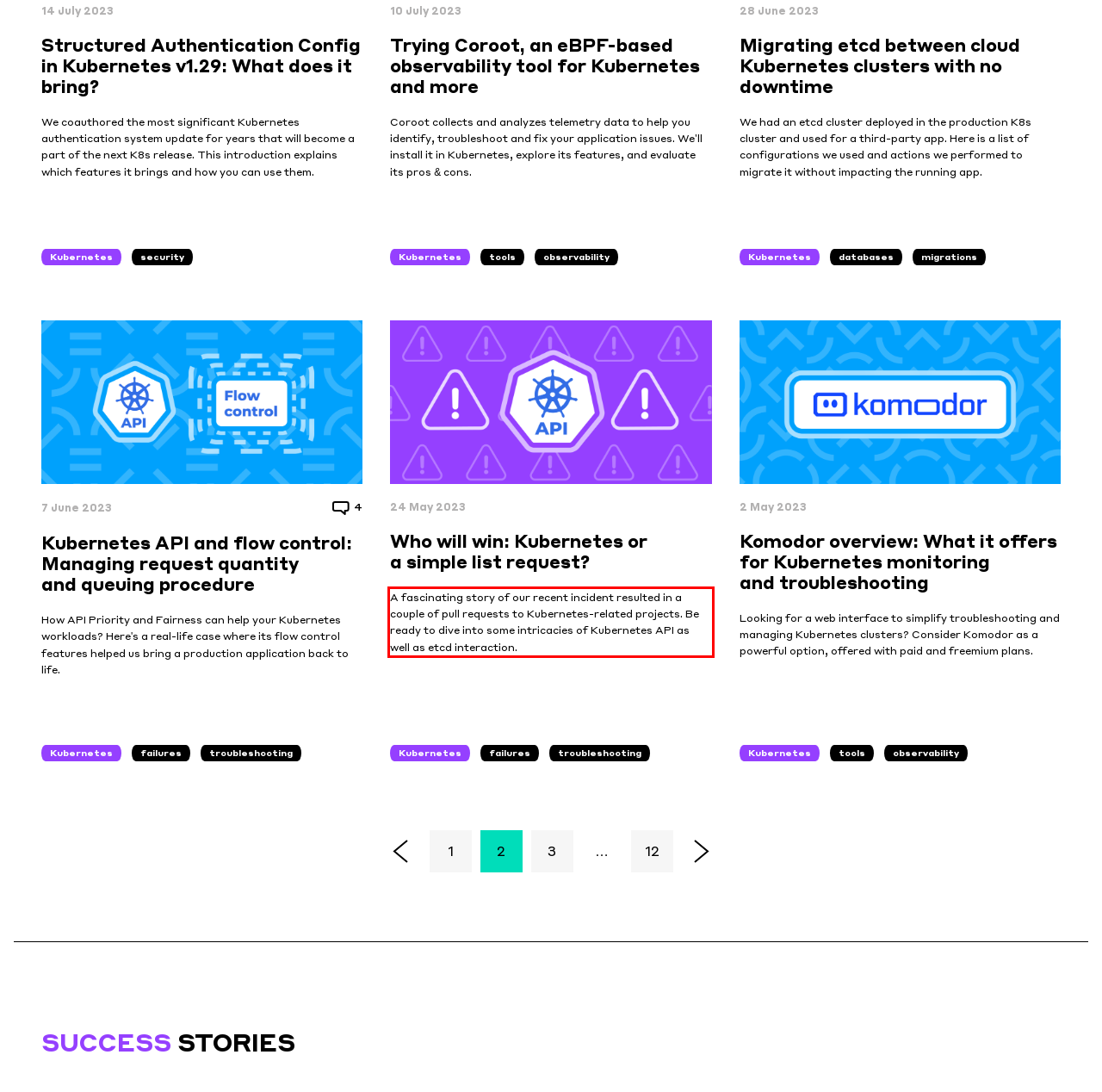With the given screenshot of a webpage, locate the red rectangle bounding box and extract the text content using OCR.

A fascinating story of our recent incident resulted in a couple of pull requests to Kubernetes-related projects. Be ready to dive into some intricacies of Kubernetes API as well as etcd interaction.